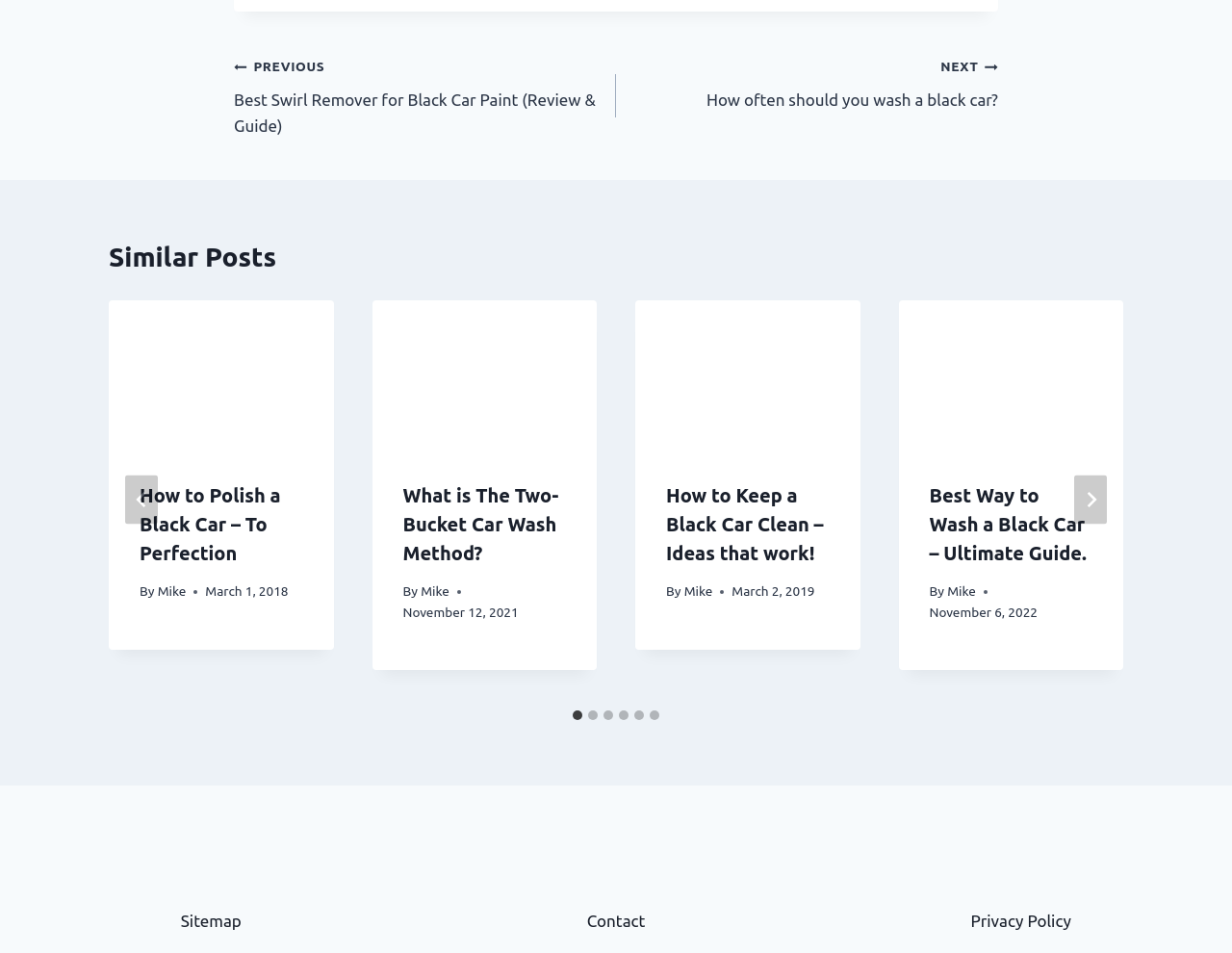Identify the bounding box coordinates necessary to click and complete the given instruction: "Go to previous post".

[0.19, 0.055, 0.5, 0.146]